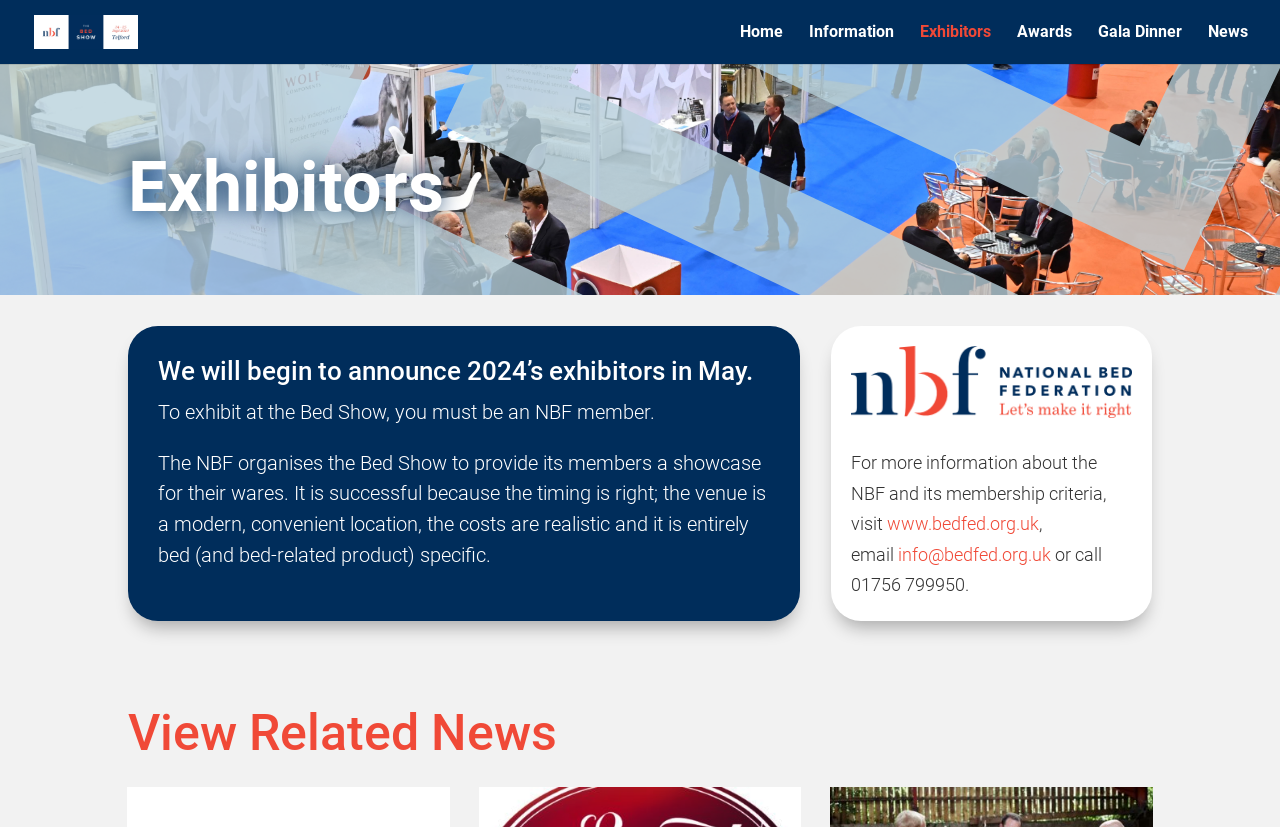Locate the UI element described as follows: "Home". Return the bounding box coordinates as four float numbers between 0 and 1 in the order [left, top, right, bottom].

[0.578, 0.03, 0.612, 0.077]